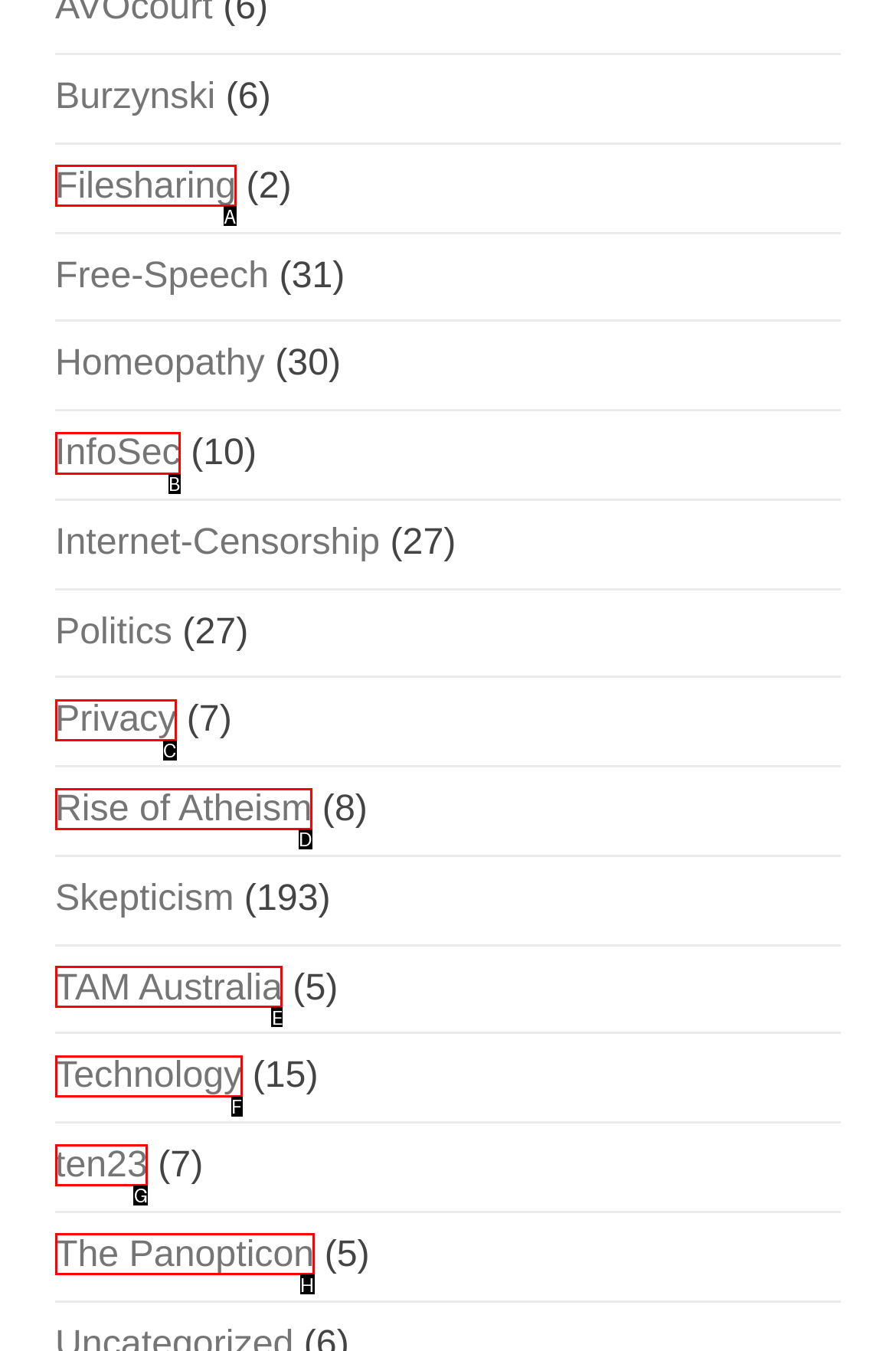Identify the HTML element to select in order to accomplish the following task: Go to the InfoSec section
Reply with the letter of the chosen option from the given choices directly.

B